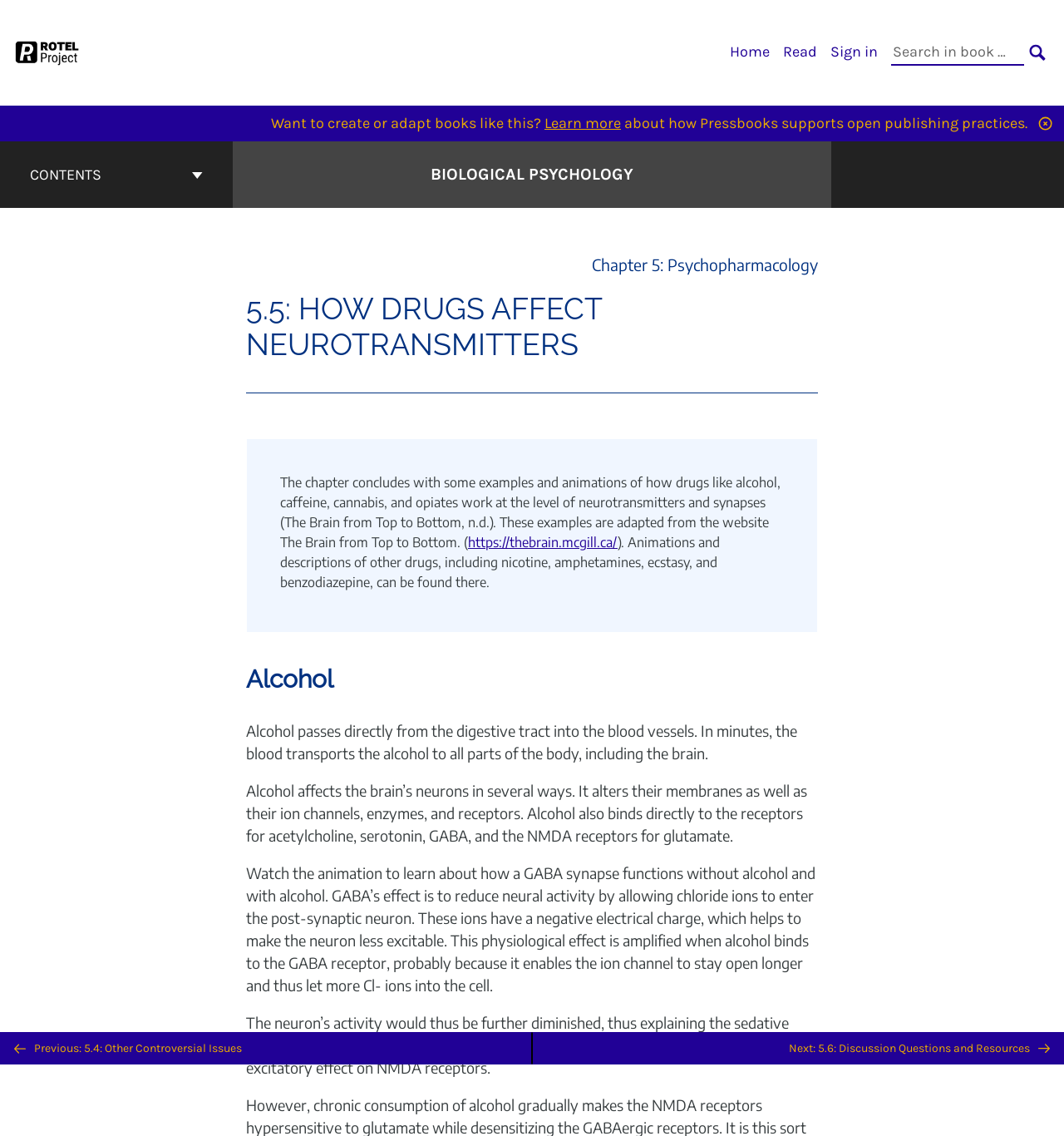What is the effect of alcohol on GABA synapse? From the image, respond with a single word or brief phrase.

It amplifies the sedative effect